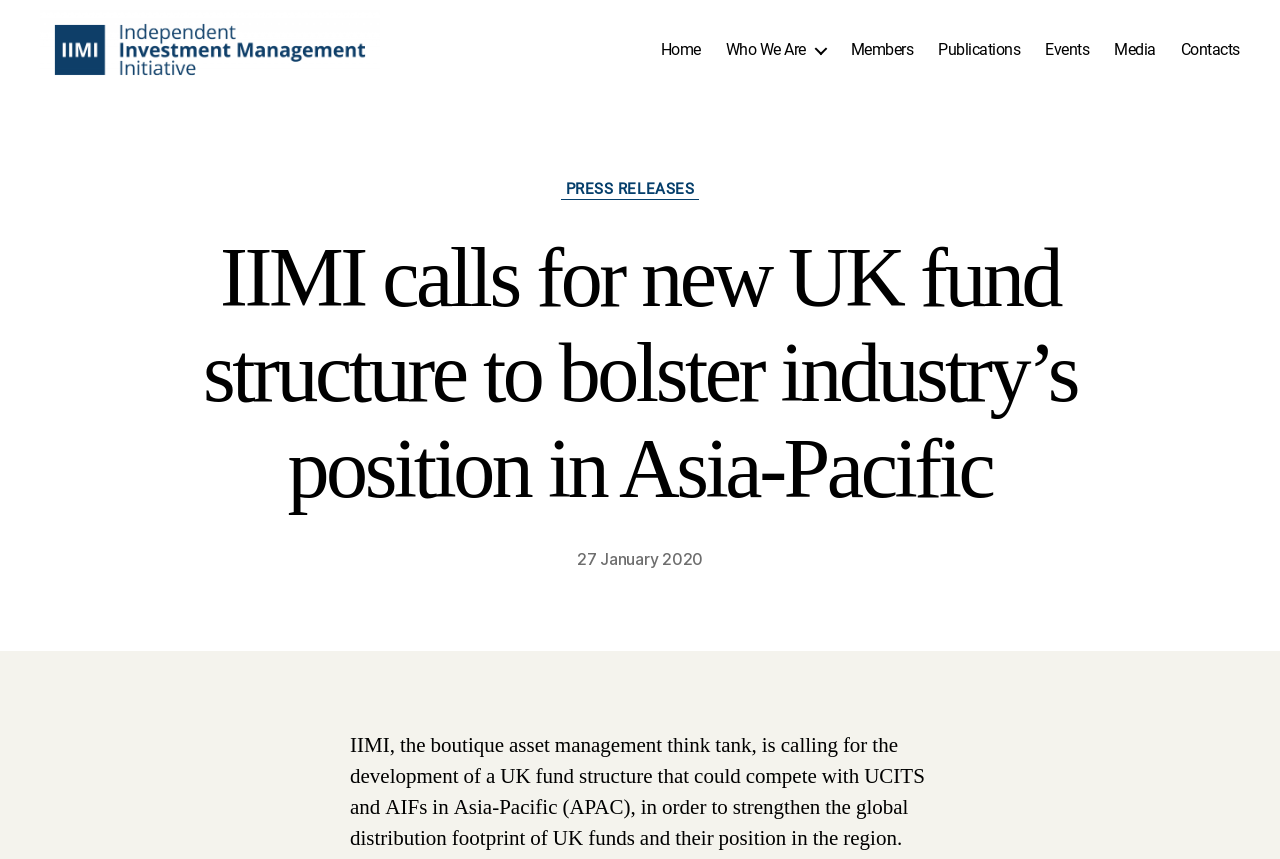Find the bounding box coordinates of the element you need to click on to perform this action: 'check publication'. The coordinates should be represented by four float values between 0 and 1, in the format [left, top, right, bottom].

[0.733, 0.047, 0.797, 0.07]